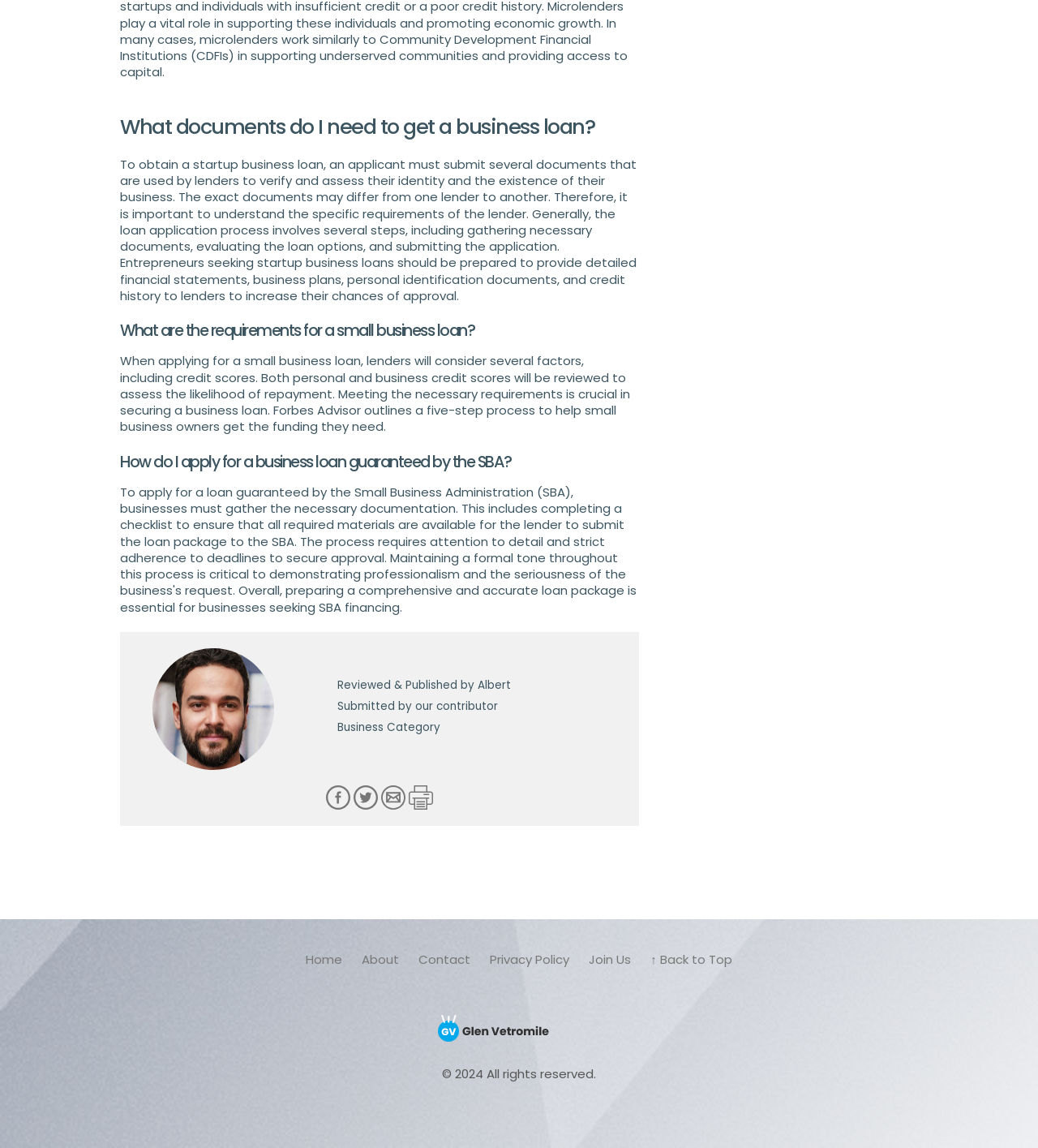What is the category of this article? Based on the screenshot, please respond with a single word or phrase.

Business